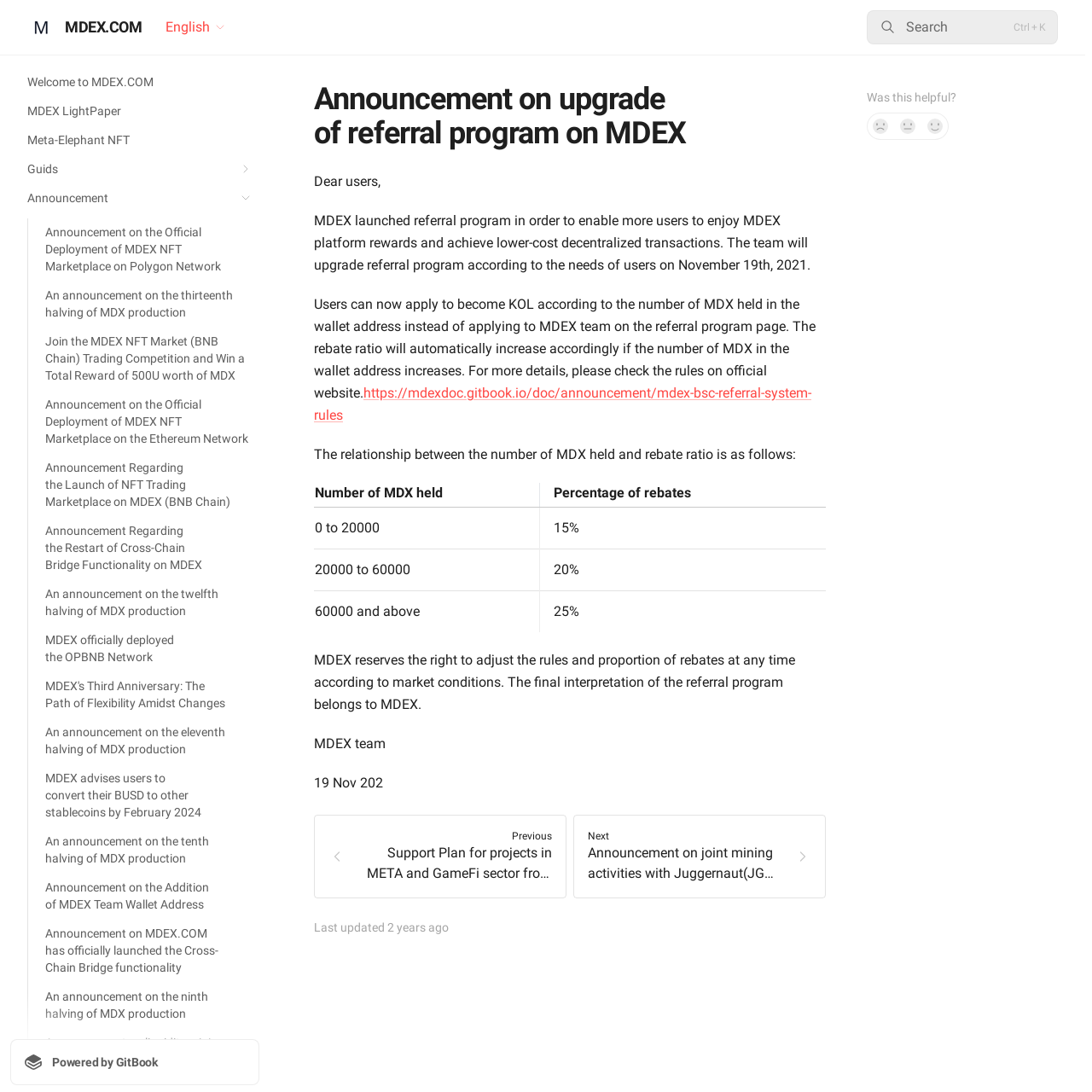Please identify the bounding box coordinates of the element's region that should be clicked to execute the following instruction: "View the announcement on the official deployment of MDEX NFT Marketplace on Polygon Network". The bounding box coordinates must be four float numbers between 0 and 1, i.e., [left, top, right, bottom].

[0.026, 0.2, 0.238, 0.256]